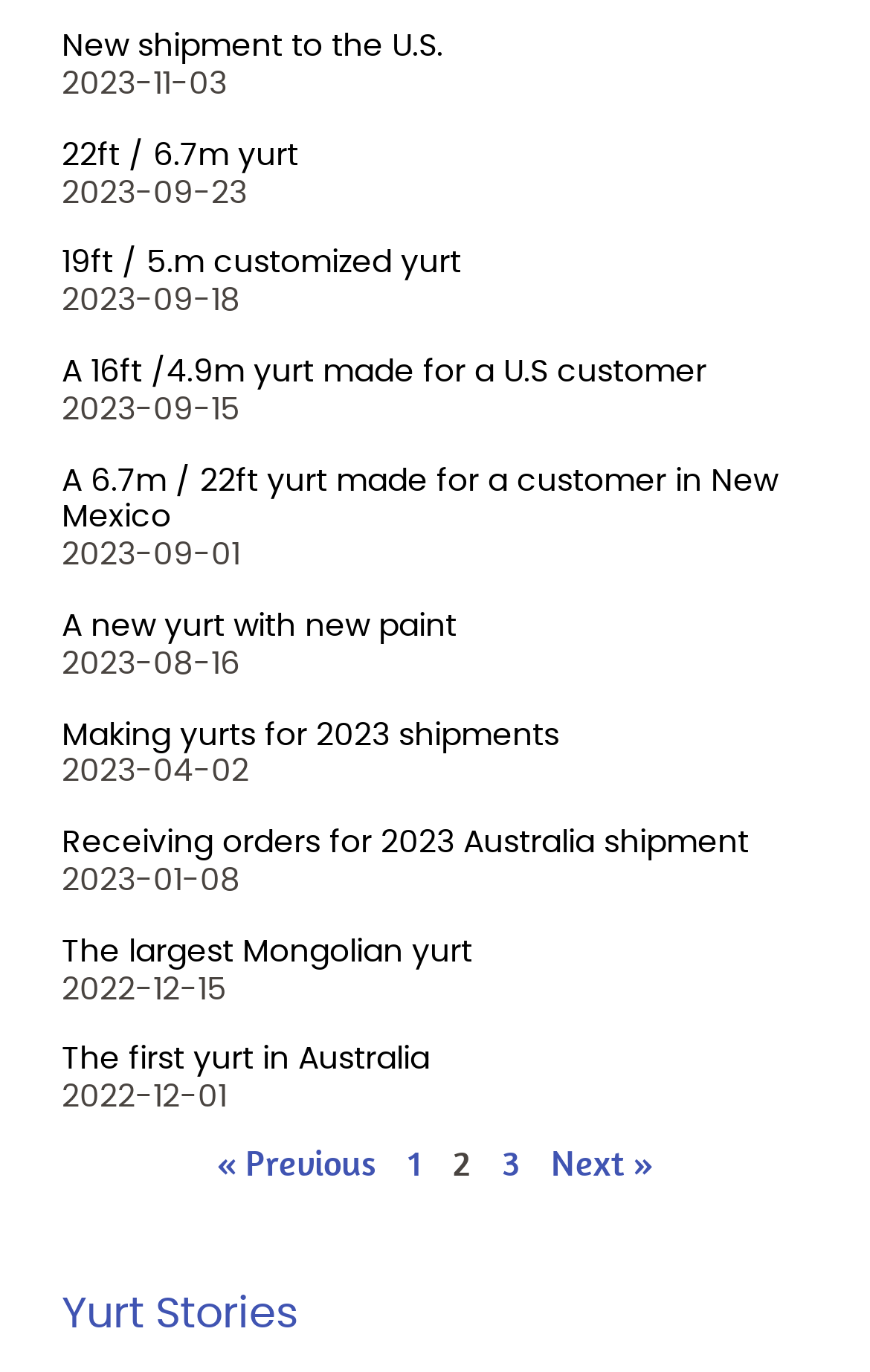Using the description "Next »", predict the bounding box of the relevant HTML element.

[0.633, 0.832, 0.751, 0.863]